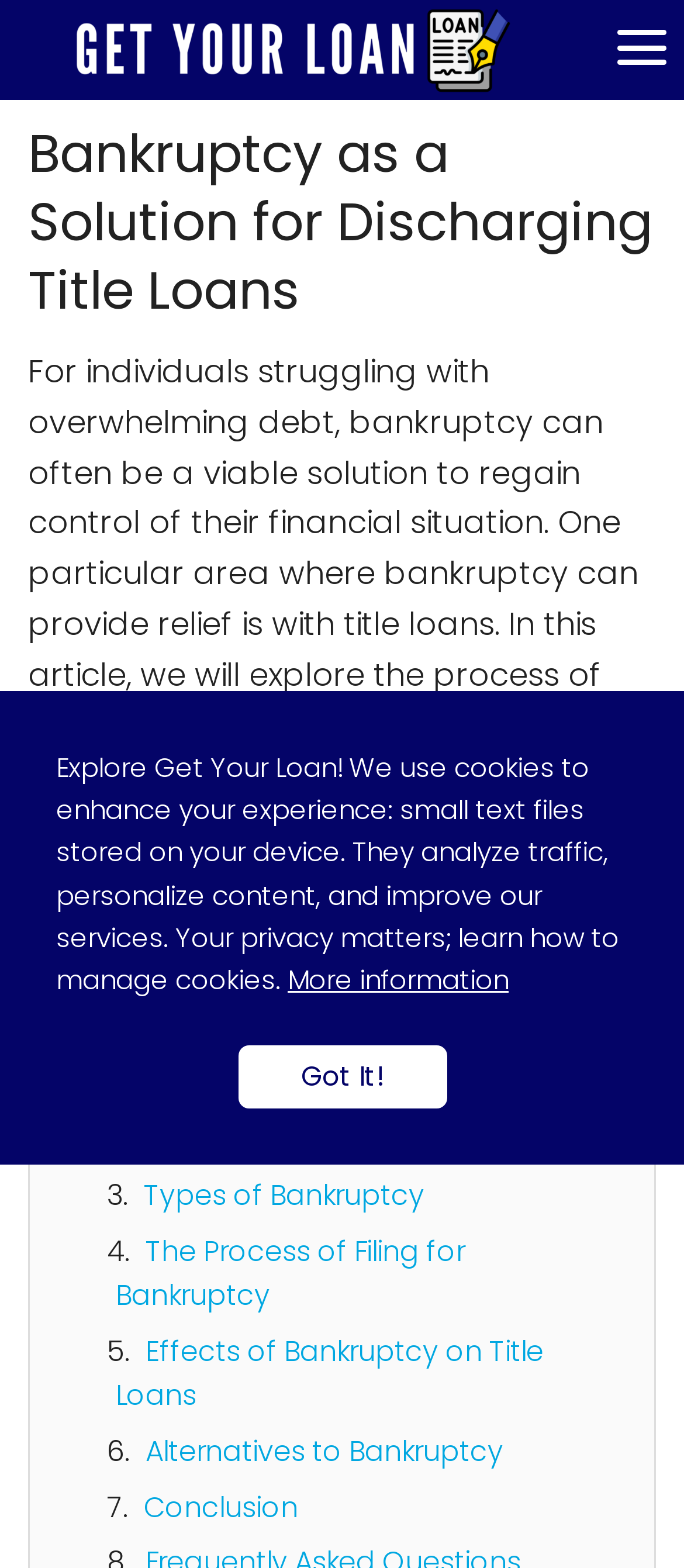Please determine the bounding box of the UI element that matches this description: How Bankruptcy Can Help. The coordinates should be given as (top-left x, top-left y, bottom-right x, bottom-right y), with all values between 0 and 1.

[0.21, 0.714, 0.726, 0.74]